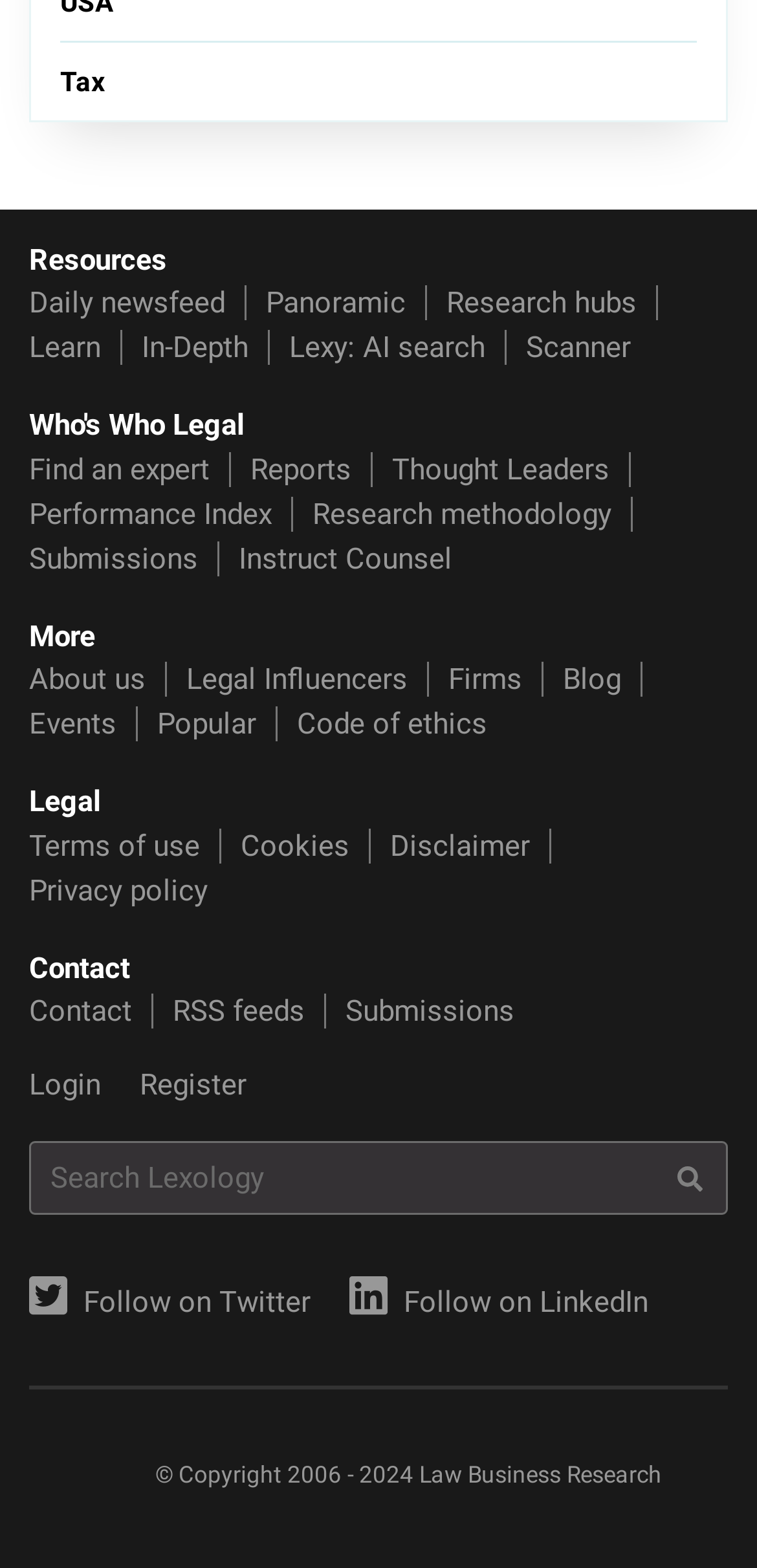What is the name of the organization behind this webpage? Based on the image, give a response in one word or a short phrase.

Law Business Research